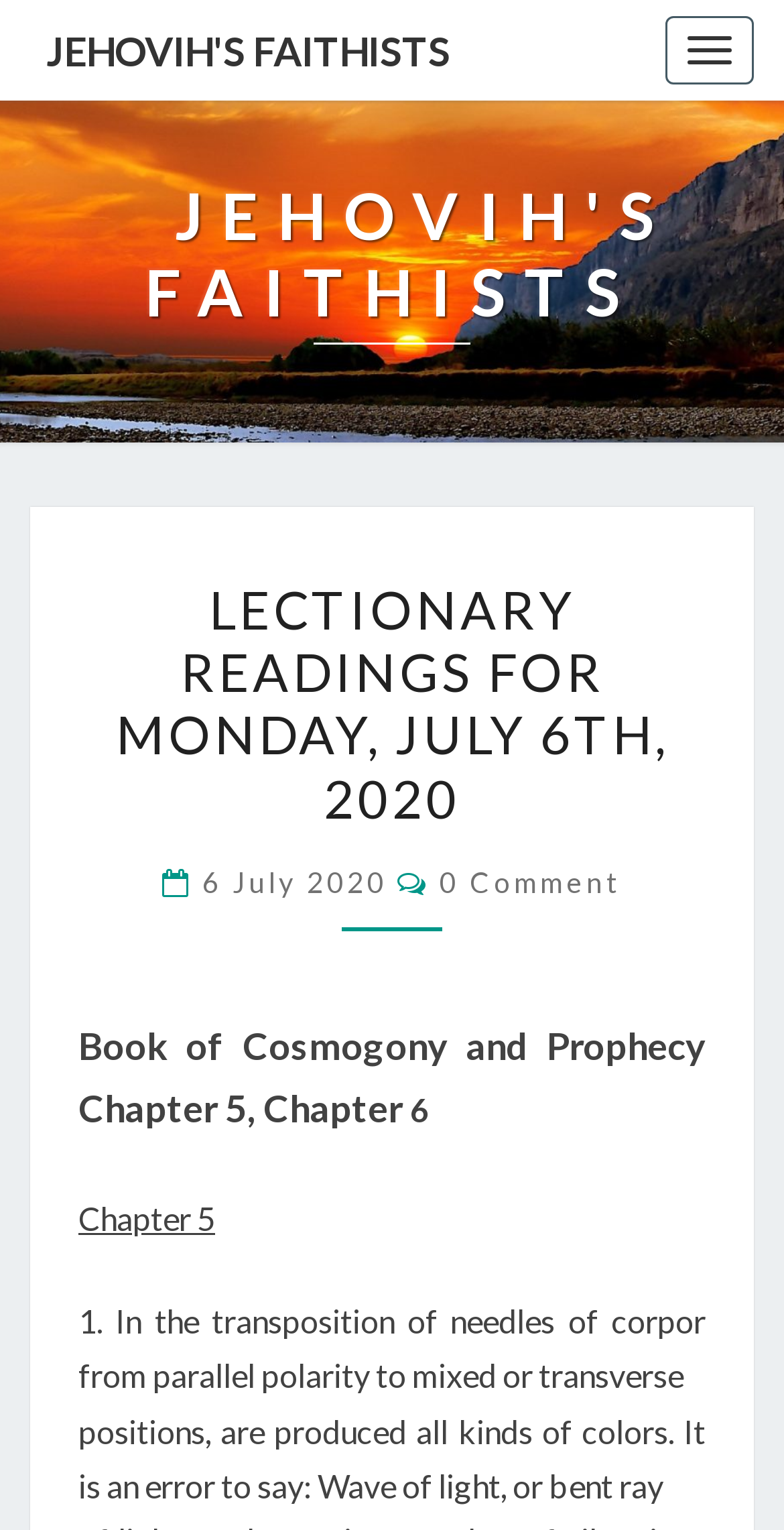Provide a thorough summary of the webpage.

The webpage is about Lectionary Readings for Monday, July 6th, 2020, specifically for Jehovih's Faithists. At the top right corner, there is a button labeled "Toggle navigation". Below it, there is a link with the text "JEHOVIH'S FAITHISTS" which is also a heading. 

On the top left corner, there is another link with the same text "JEHOVIH'S FAITHISTS" which is also a heading. Below it, there is a header section that spans the entire width of the page. Within this section, there is a static text "LECTIONARY READINGS FOR MONDAY, JULY 6TH, 2020" and a heading with the same text. 

Below the header section, there is a section with a heading that contains the date "6 July 2020" and the number of comments "0 Comment". The date and comment count are both links. 

Further down, there are three blocks of static text. The first block is about the Book of Cosmogony and Prophecy Chapter 5. The second block is a single digit "6". The third block is a paragraph of text discussing the transposition of needles of corpor and the production of colors.